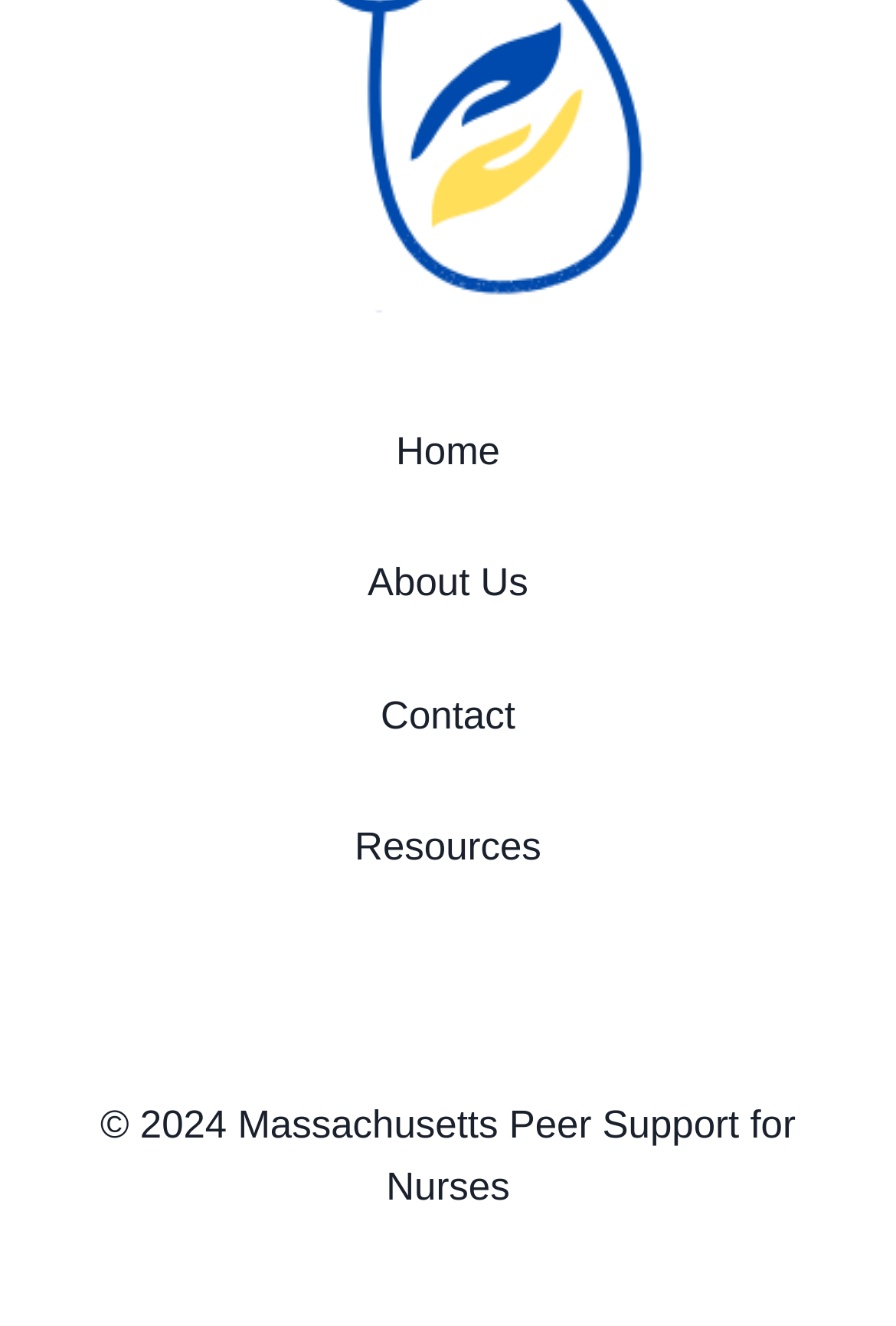Highlight the bounding box of the UI element that corresponds to this description: "About Us".

[0.41, 0.423, 0.59, 0.456]